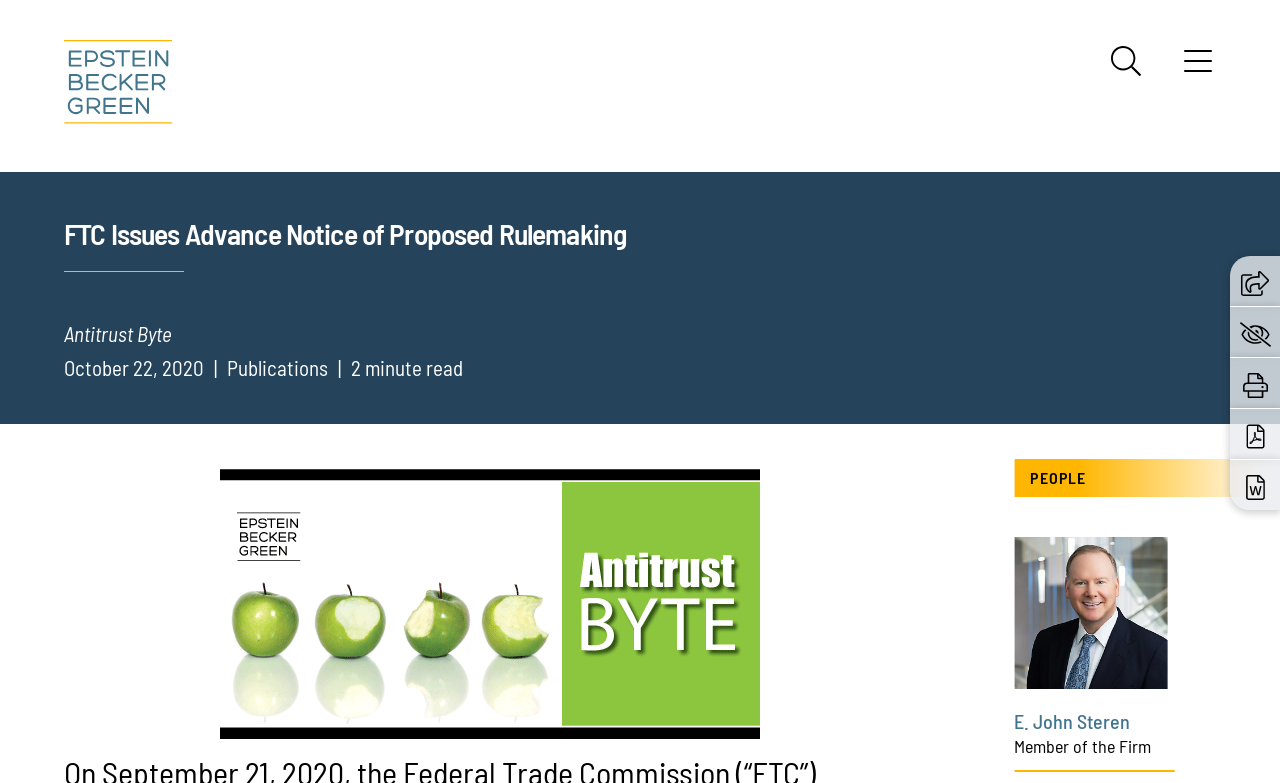Respond to the following question using a concise word or phrase: 
What is the name of the law firm?

Epstein Becker & Green, P.C.